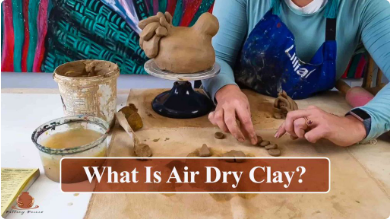Generate a comprehensive description of the image.

The image portrays a crafting scene centered around air dry clay. A person, likely engaged in hands-on creativity, is seen working with a sculpted piece shaped like a whimsical creature or figure. On the table, various slices and shapes of clay are spread out, showcasing the versatility of this medium. A bucket of clay and a small bowl filled with water sit nearby, indicating tools often used to refine techniques or modify the clay. 

In the background, vibrant artwork adds color and texture to the scene, enhancing the artistic atmosphere. The caption prominently features the question, "What Is Air Dry Clay?", inviting viewers to explore its characteristics and uses. This visual effectively encapsulates the exploratory spirit of crafting with air dry clay, suitable for both seasoned artists and beginners alike, making the crafting experience inviting and inspiring.